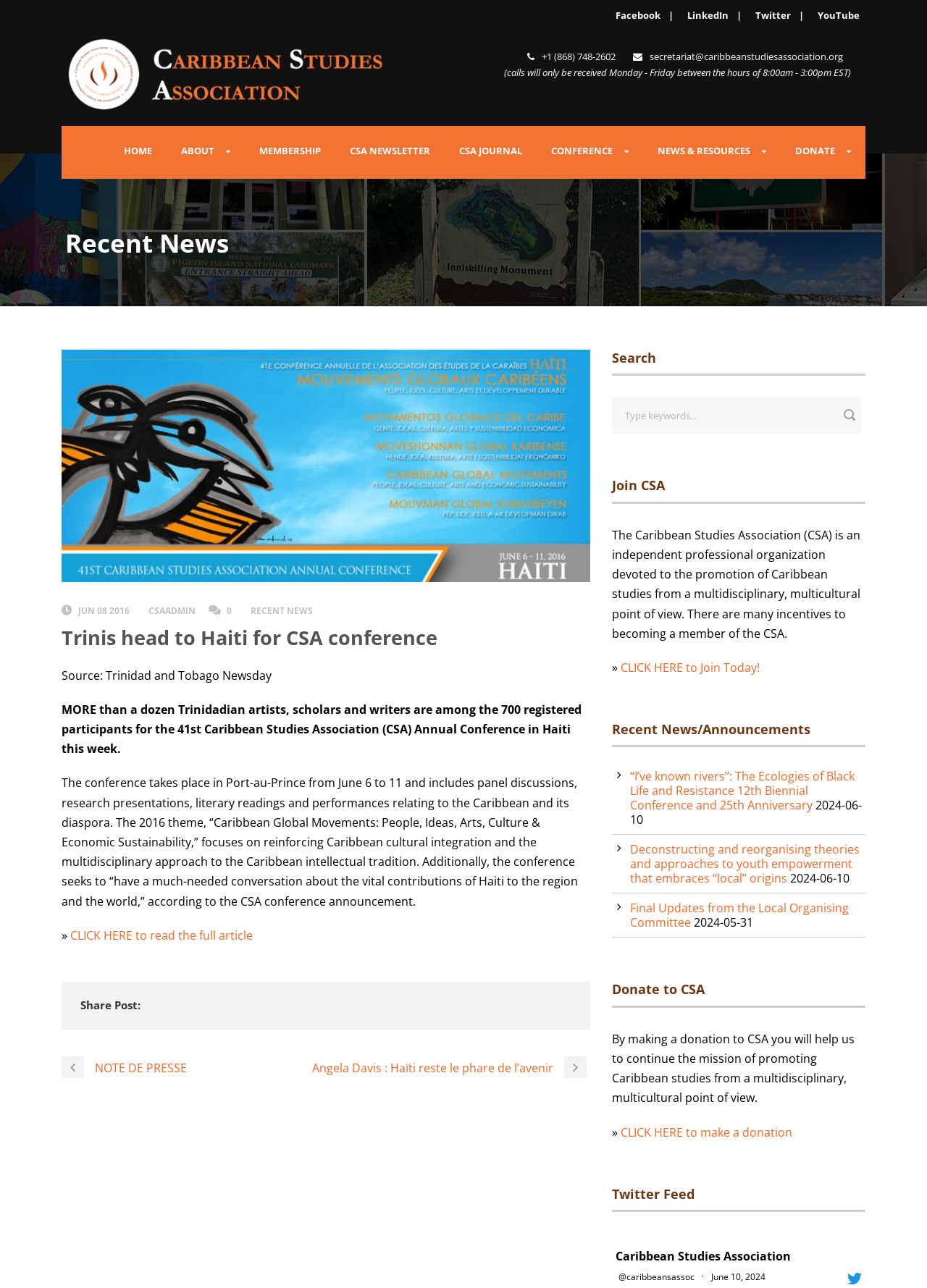Locate the bounding box coordinates of the area to click to fulfill this instruction: "Make a donation to CSA". The bounding box should be presented as four float numbers between 0 and 1, in the order [left, top, right, bottom].

[0.67, 0.873, 0.855, 0.885]